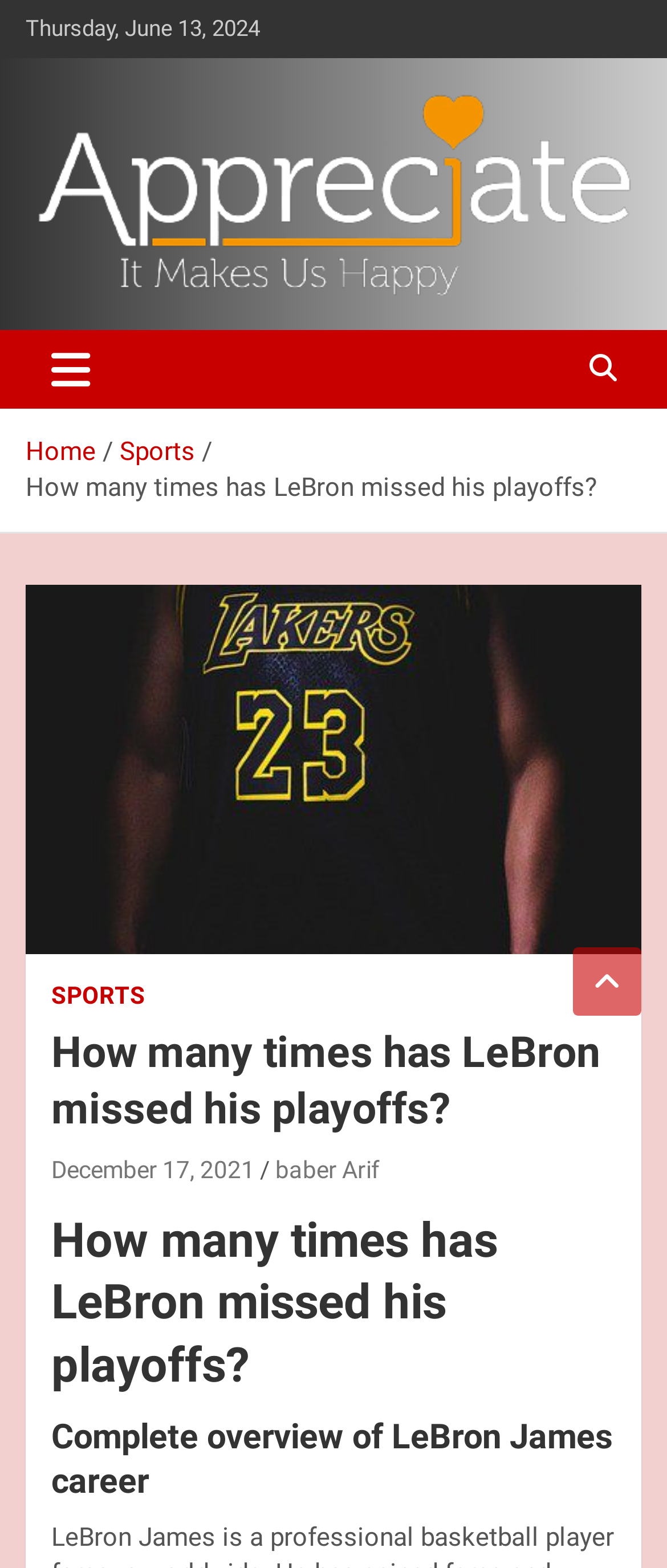What is the category of the article?
Examine the image and provide an in-depth answer to the question.

The category of the article can be determined by looking at the breadcrumbs navigation, where it says 'Home' and 'Sports', indicating that the article belongs to the Sports category.